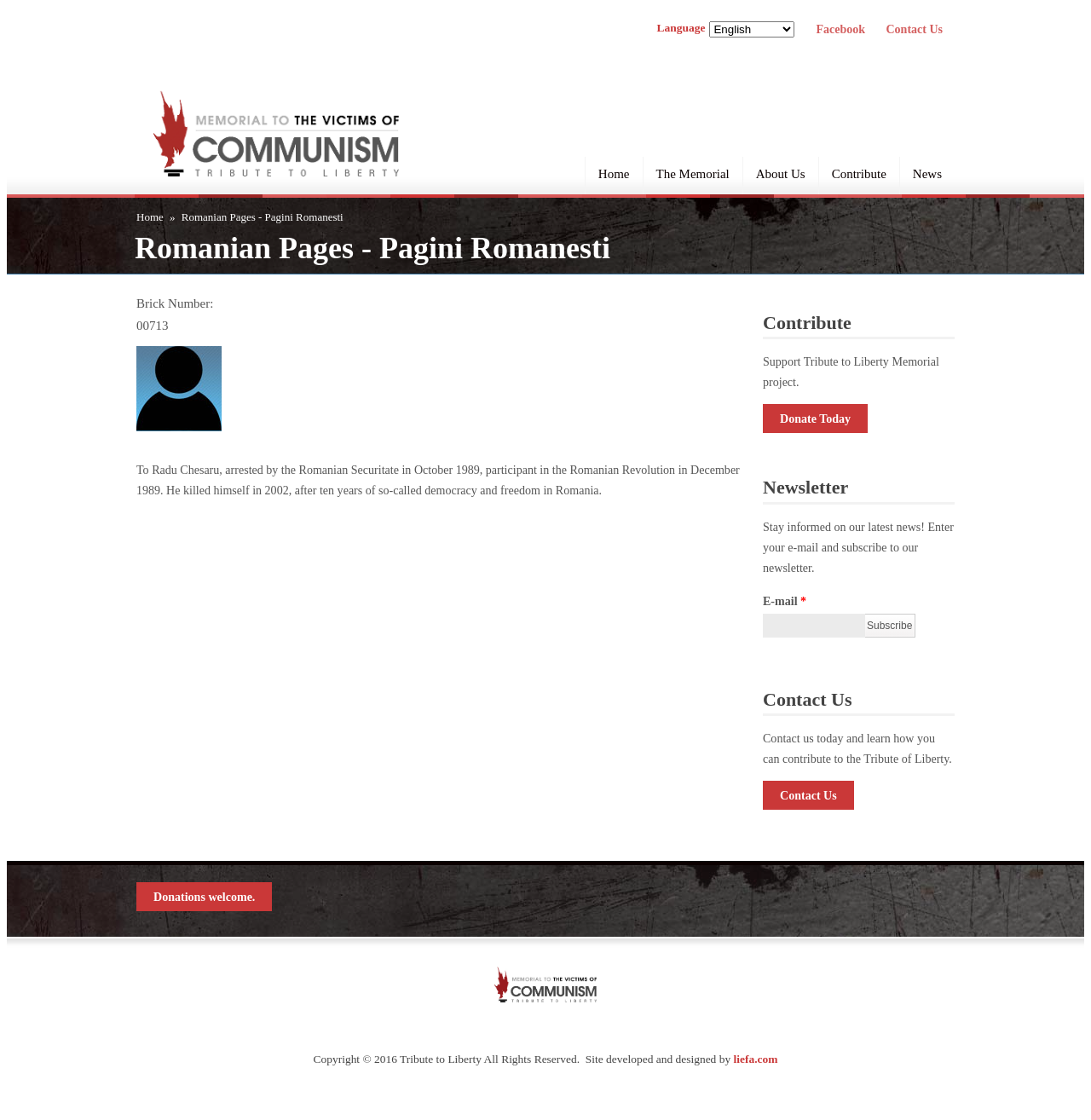Please determine the bounding box coordinates of the section I need to click to accomplish this instruction: "Visit Facebook page".

[0.743, 0.021, 0.793, 0.032]